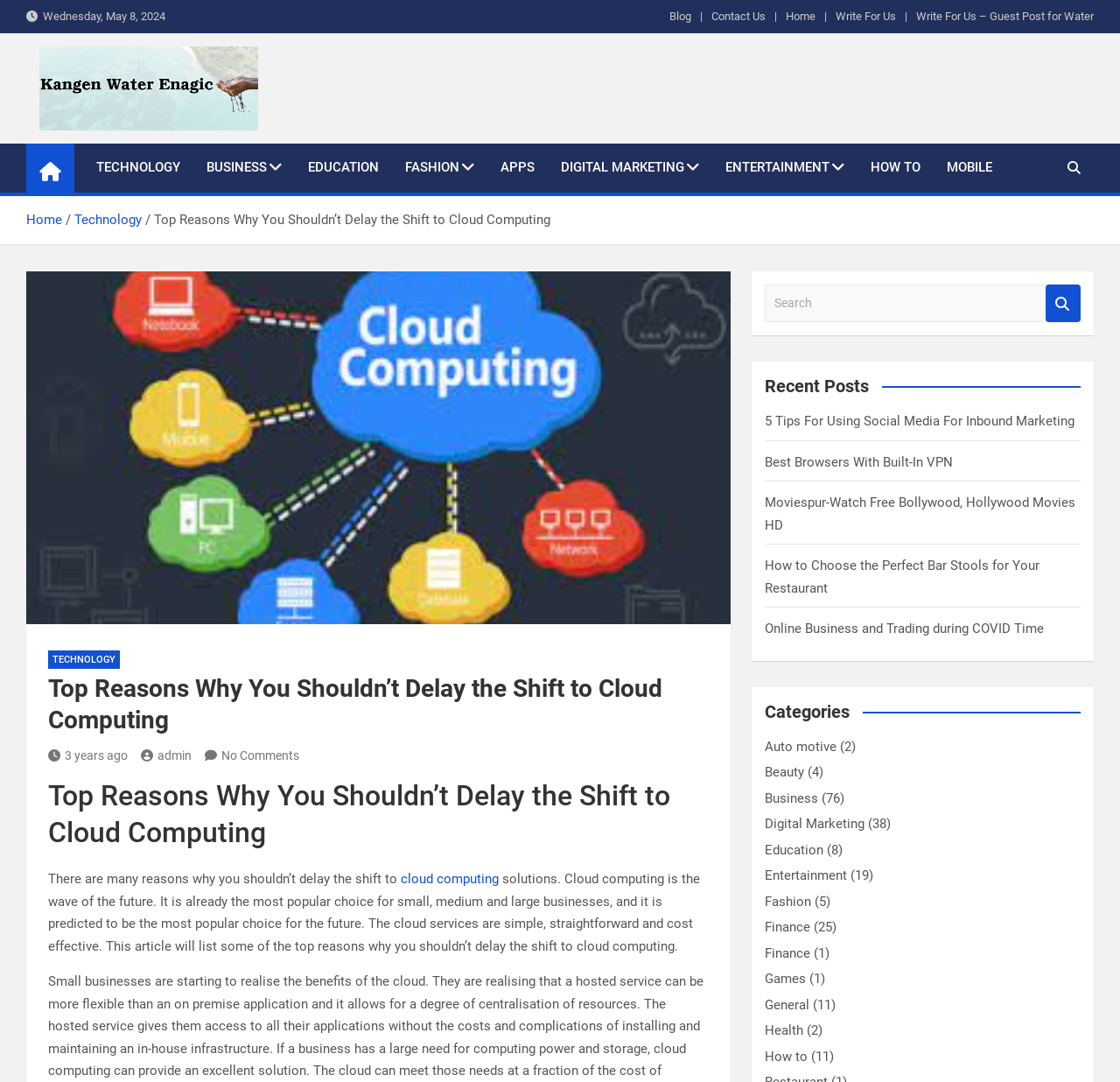Determine the bounding box coordinates of the section I need to click to execute the following instruction: "Search for something". Provide the coordinates as four float numbers between 0 and 1, i.e., [left, top, right, bottom].

[0.683, 0.263, 0.934, 0.298]